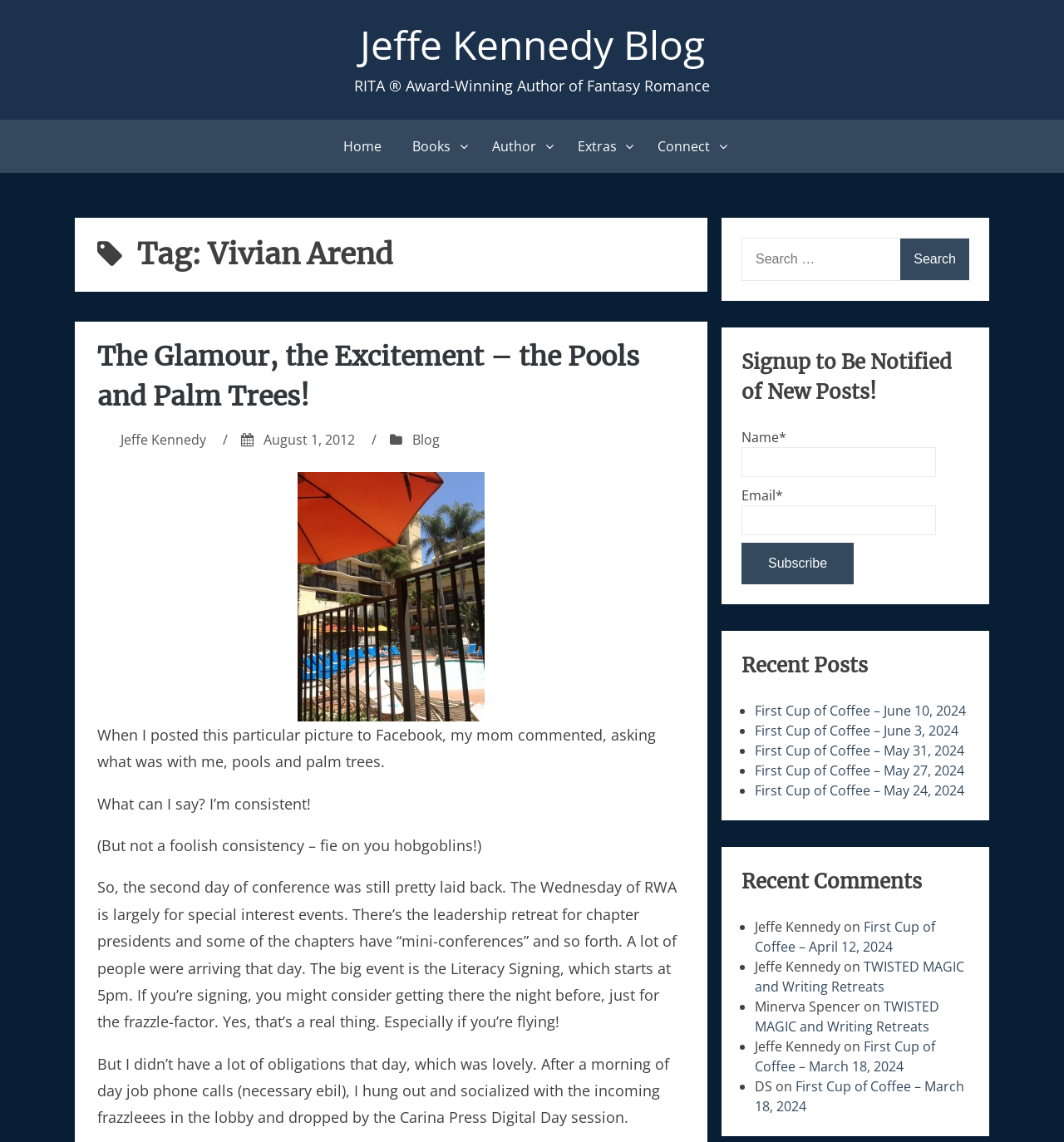Identify and provide the title of the webpage.

Tag: Vivian Arend